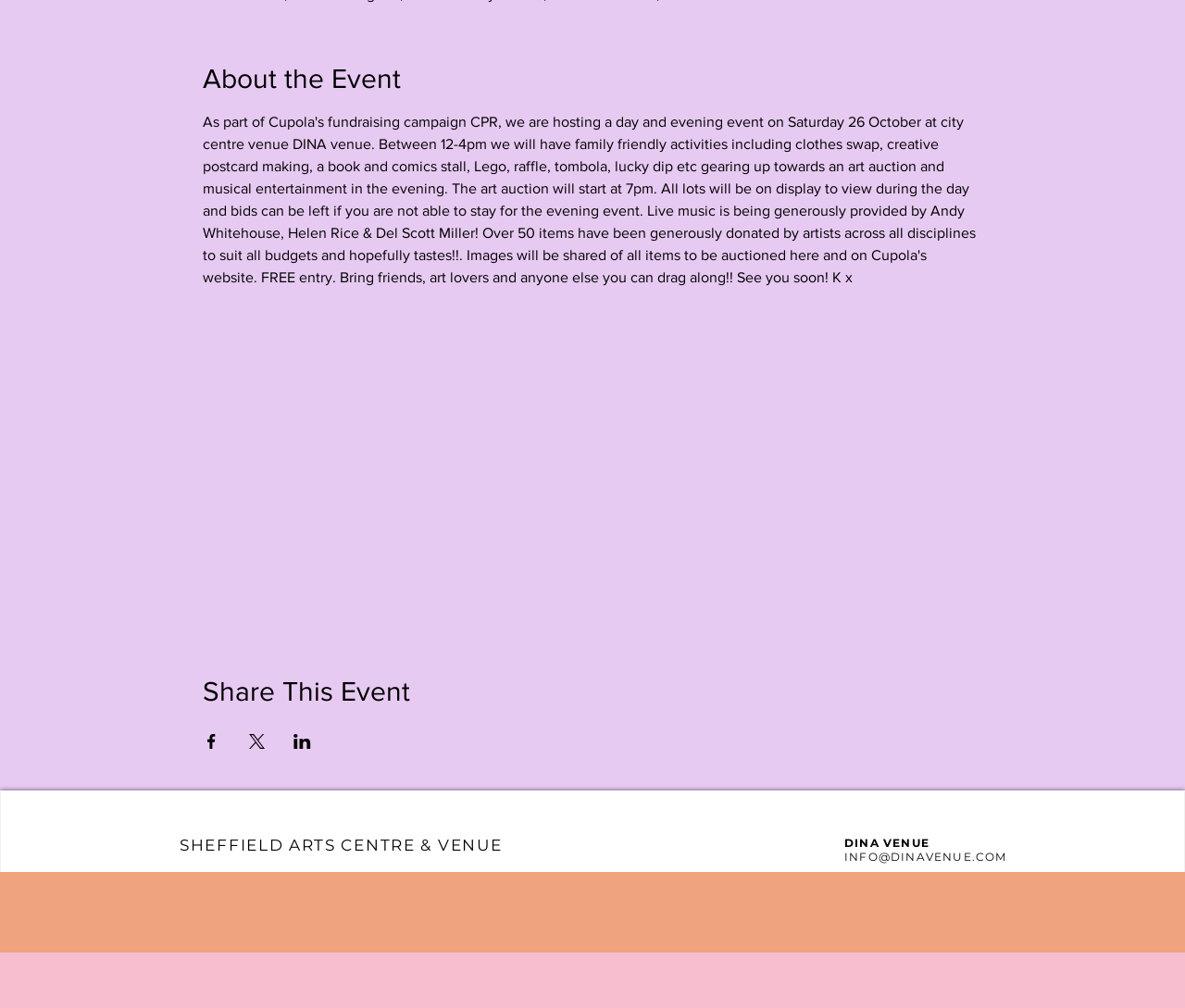Use a single word or phrase to answer the following:
What is the name of the second event venue?

DINA VENUE